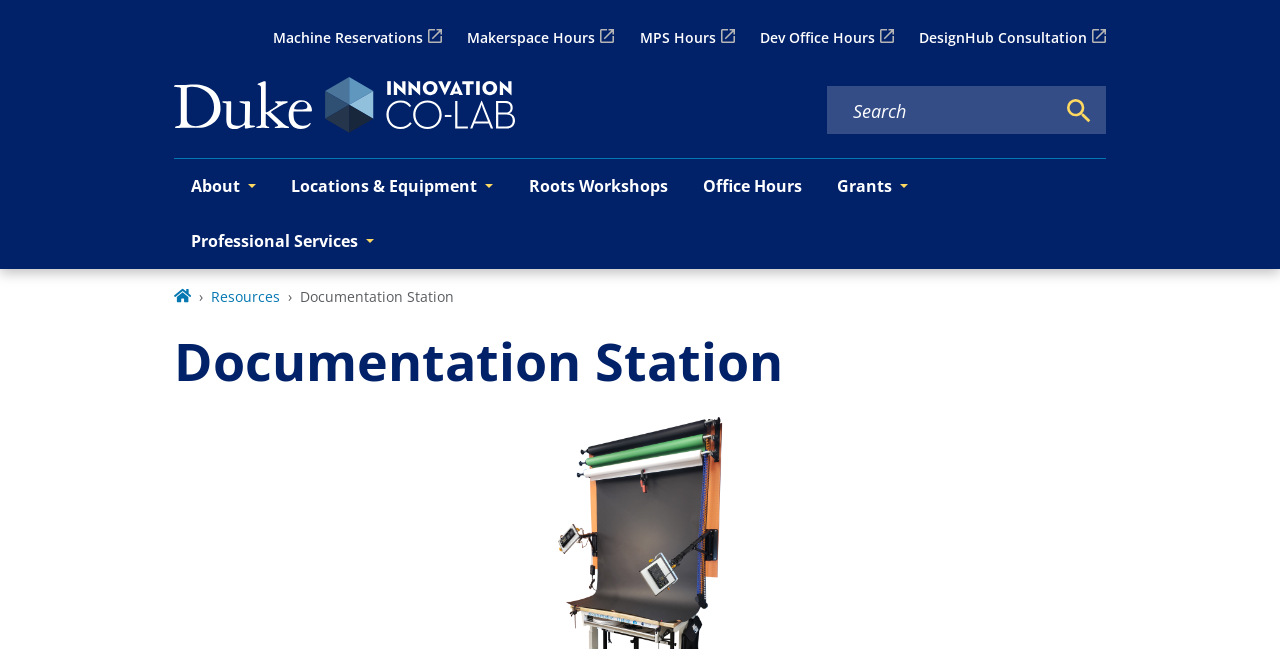Provide an in-depth caption for the contents of the webpage.

This webpage is a documentation station for taking photos of projects, as indicated by the meta description. The page is divided into several sections, with a utility menu located at the top, spanning from the left to the right edge of the page. This menu contains six links: Machine Reservations, Makerspace Hours, MPS Hours, Dev Office Hours, and DesignHub Consultation.

Below the utility menu, there is a logo of Duke Innovation Co-Lab, accompanied by a link to the same. To the right of the logo, there is a search box with a search button next to it.

The primary navigation menu is located below the search box, spanning the entire width of the page. This menu contains several buttons and links, including About, Locations & Equipment, Roots Workshops, Office Hours, Grants, and Professional Services. Some of these buttons are expandable, indicating that they may have submenus.

Below the primary navigation menu, there is a breadcrumb navigation section, which shows the current location of the user within the website. This section contains links to Home and Resources, as well as a static text element displaying the title "Documentation Station".

The main content of the page is headed by a large heading element, also titled "Documentation Station". This section appears to be related to image documentation, as there is a static text element with the label "Image" located within it.

Overall, the webpage is organized into clear sections, with a focus on navigation and documentation-related content.